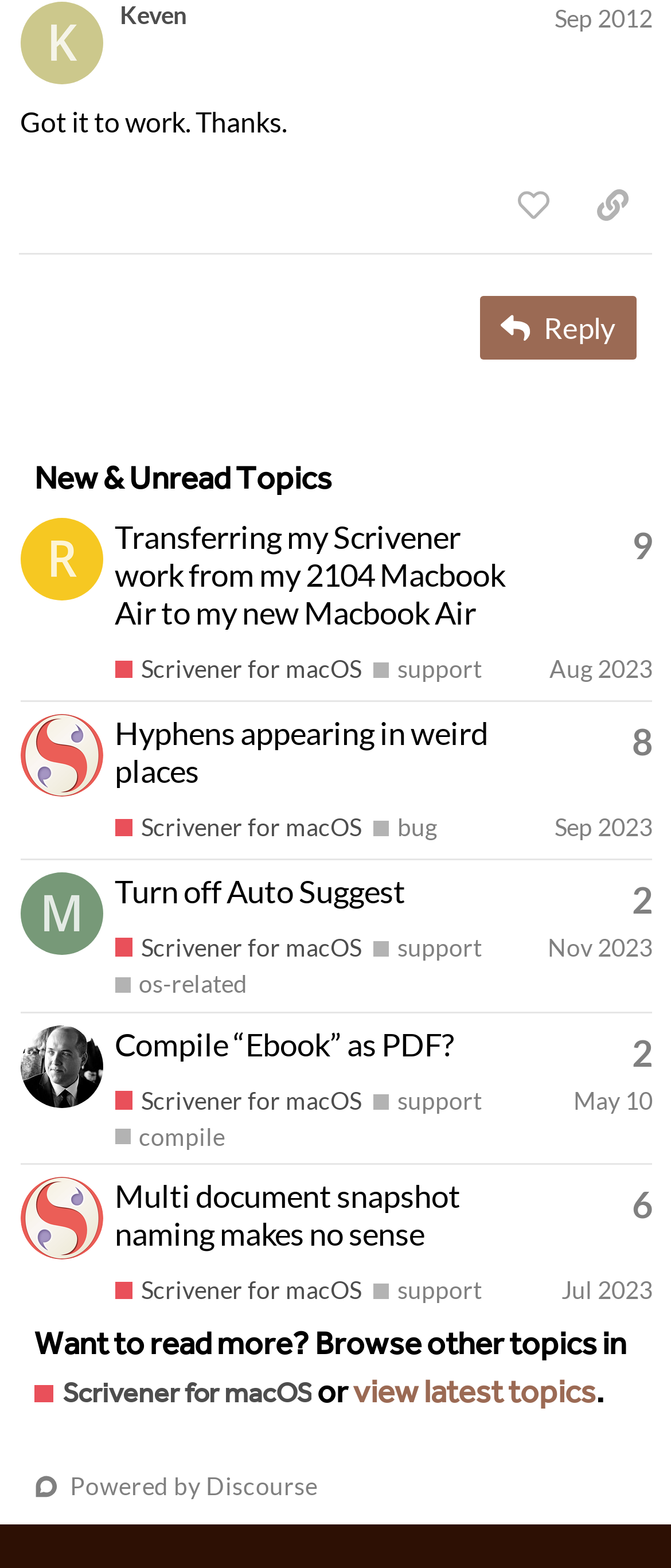When was the fifth topic created?
From the image, respond using a single word or phrase.

Jul 24, 2023 7:54 am